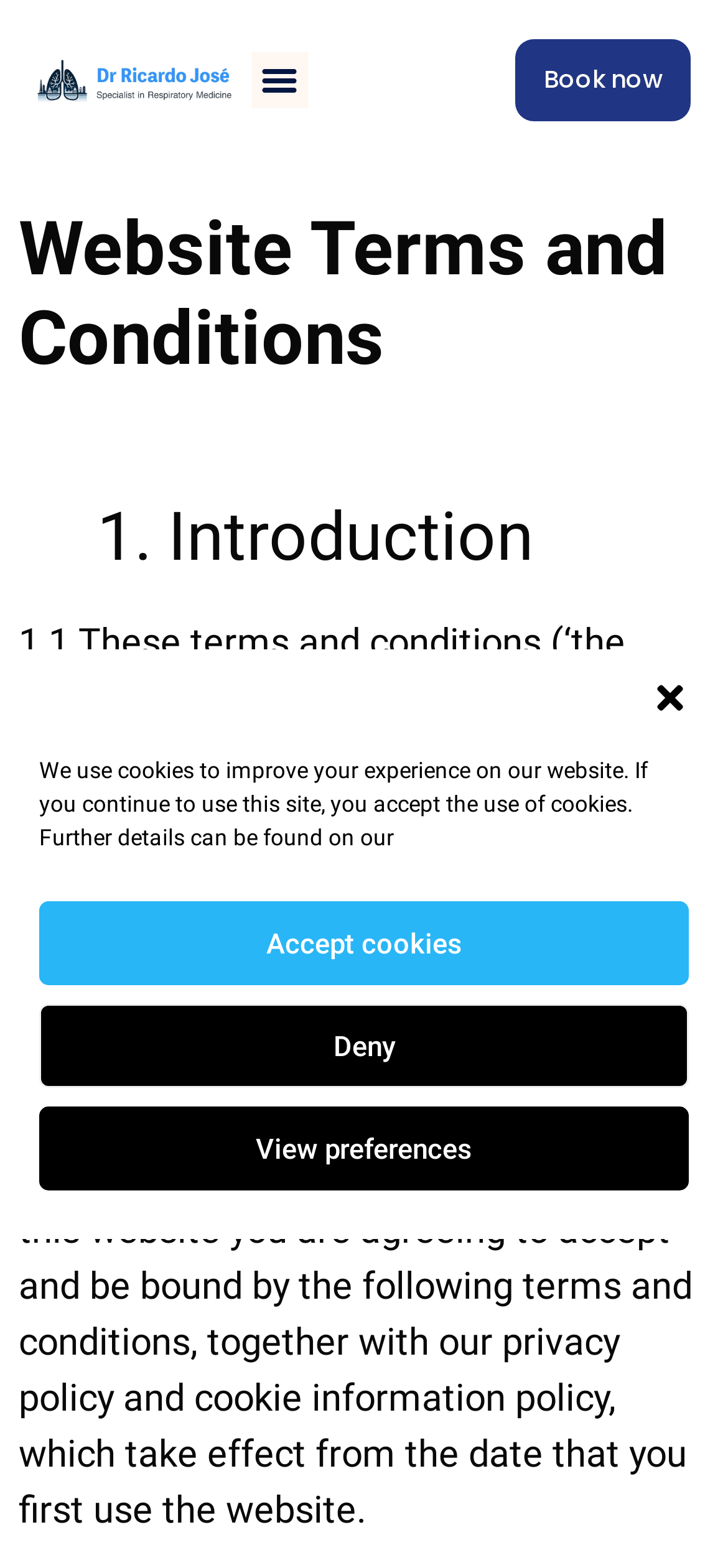Pinpoint the bounding box coordinates of the clickable area necessary to execute the following instruction: "Click the book now button". The coordinates should be given as four float numbers between 0 and 1, namely [left, top, right, bottom].

[0.709, 0.025, 0.95, 0.077]